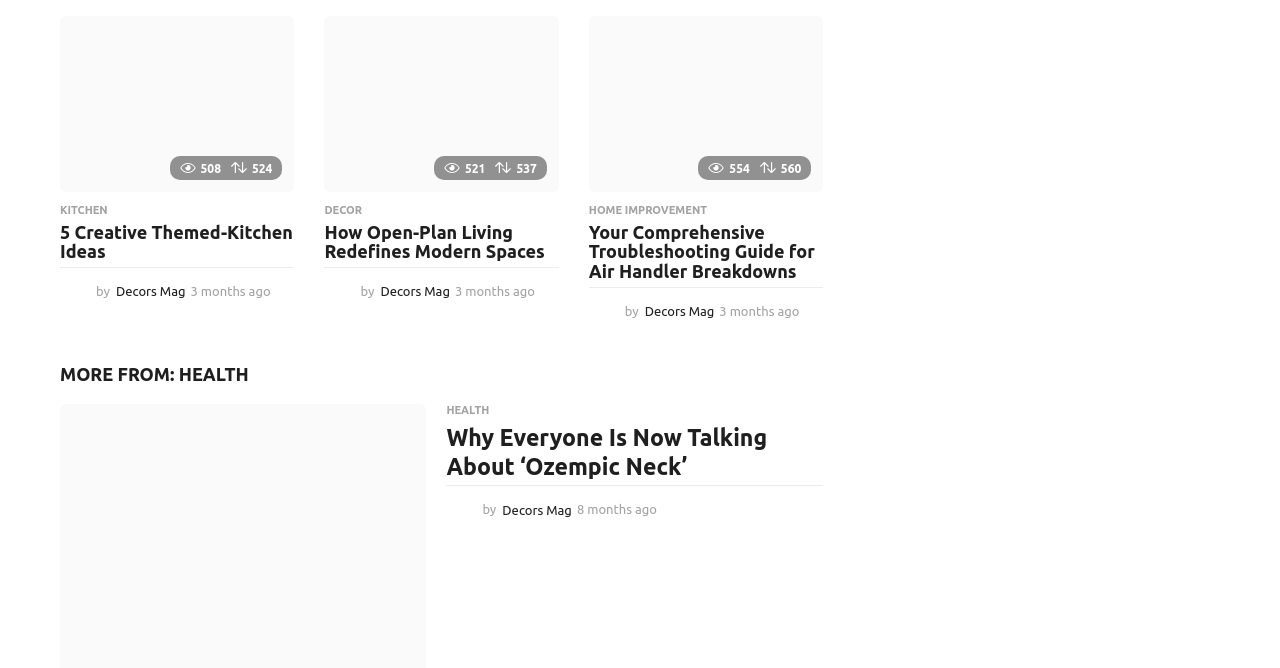Please specify the bounding box coordinates in the format (top-left x, top-left y, bottom-right x, bottom-right y), with values ranging from 0 to 1. Identify the bounding box for the UI component described as follows: TRABAJOS

None